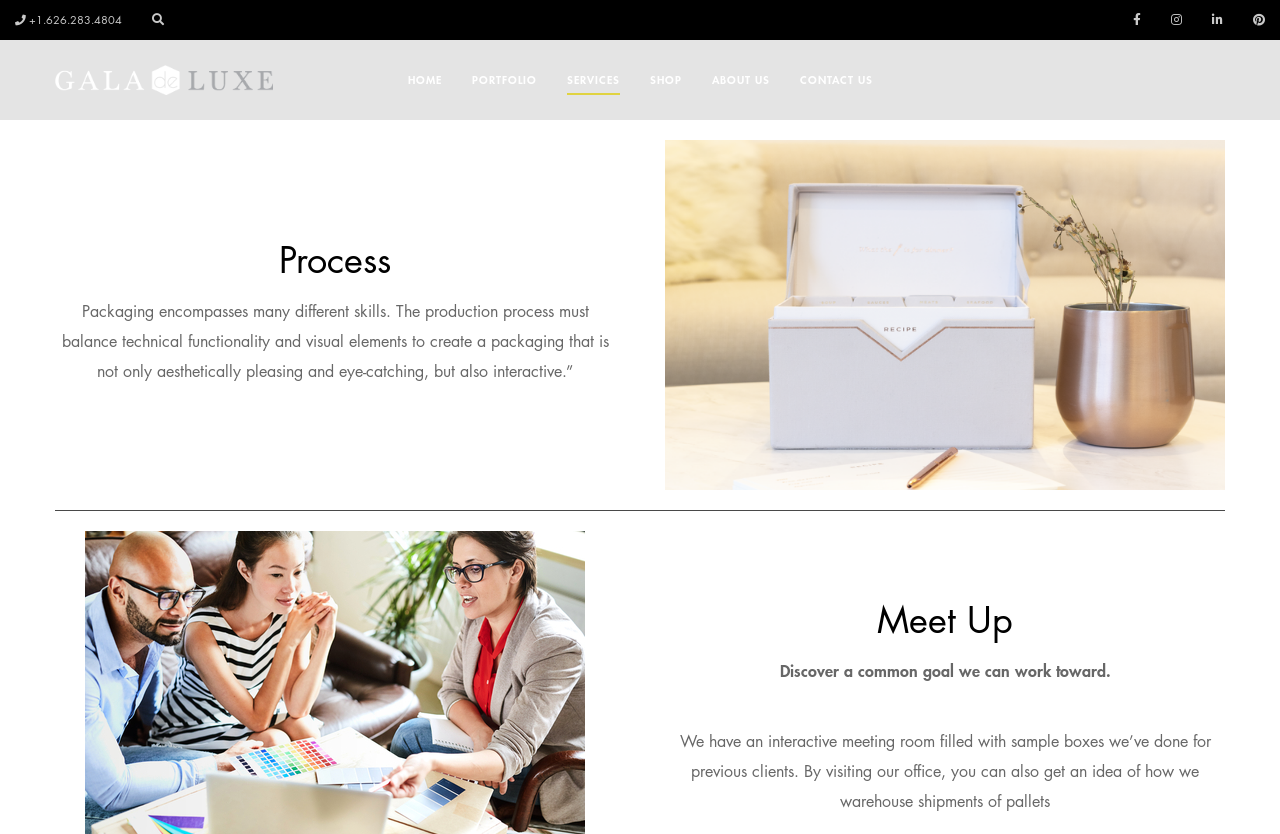Predict the bounding box of the UI element based on this description: "No Surprise Billing".

None